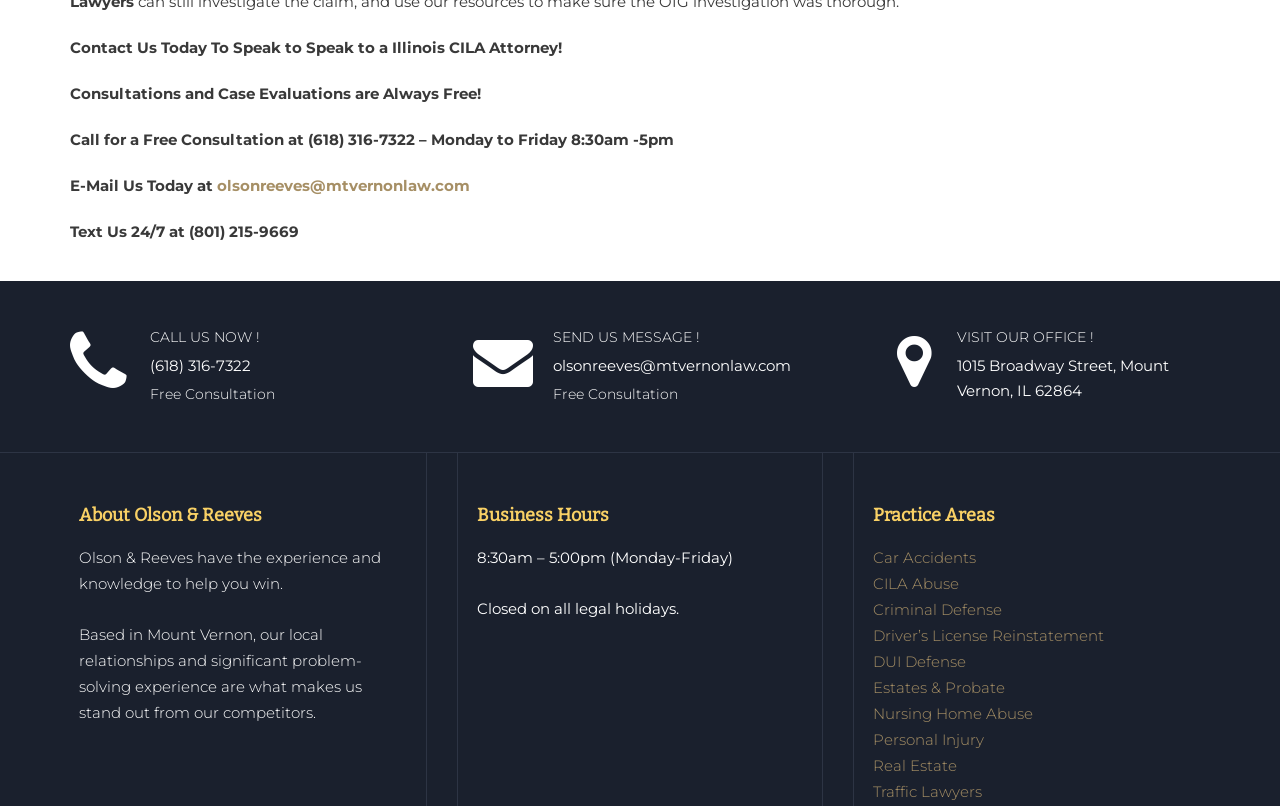Based on the element description "Real Estate", predict the bounding box coordinates of the UI element.

[0.682, 0.938, 0.748, 0.962]